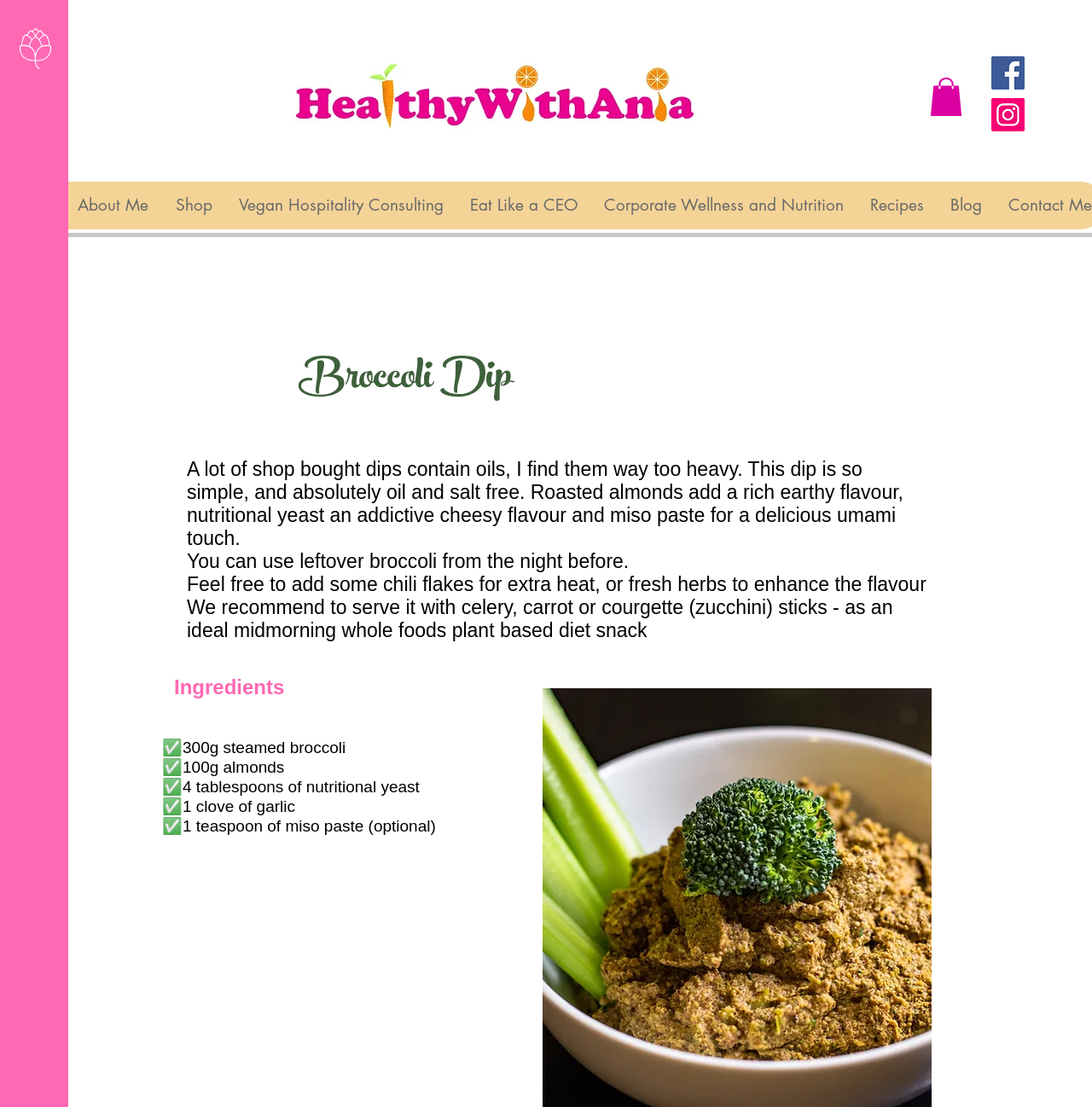Generate a thorough caption that explains the contents of the webpage.

The webpage is about a recipe for oil-free and salt-free broccoli dip, a healthy whole foods plant-based snack. At the top left, there is a link and an image of the HWA Logo. On the top right, there is a button with an image inside, and a social bar with links to Facebook and Instagram.

Below the top section, there is a navigation menu with links to various pages, including "About Me", "Shop", "Vegan Hospitality Consulting", "Eat Like a CEO", "Corporate Wellness and Nutrition", "Recipes", and "Blog".

The main content of the page is a recipe for broccoli dip, with a heading "Broccoli Dip" in the middle of the page. Below the heading, there is a paragraph of text describing the recipe, followed by several paragraphs of instructions and tips.

The recipe includes a list of ingredients, which are marked with checkboxes. The ingredients include steamed broccoli, almonds, nutritional yeast, garlic, and miso paste. The text also suggests serving the dip with celery, carrot, or courgette sticks as a healthy snack.

Overall, the webpage is focused on providing a recipe and instructions for making a healthy and delicious broccoli dip, with a clean and organized layout.